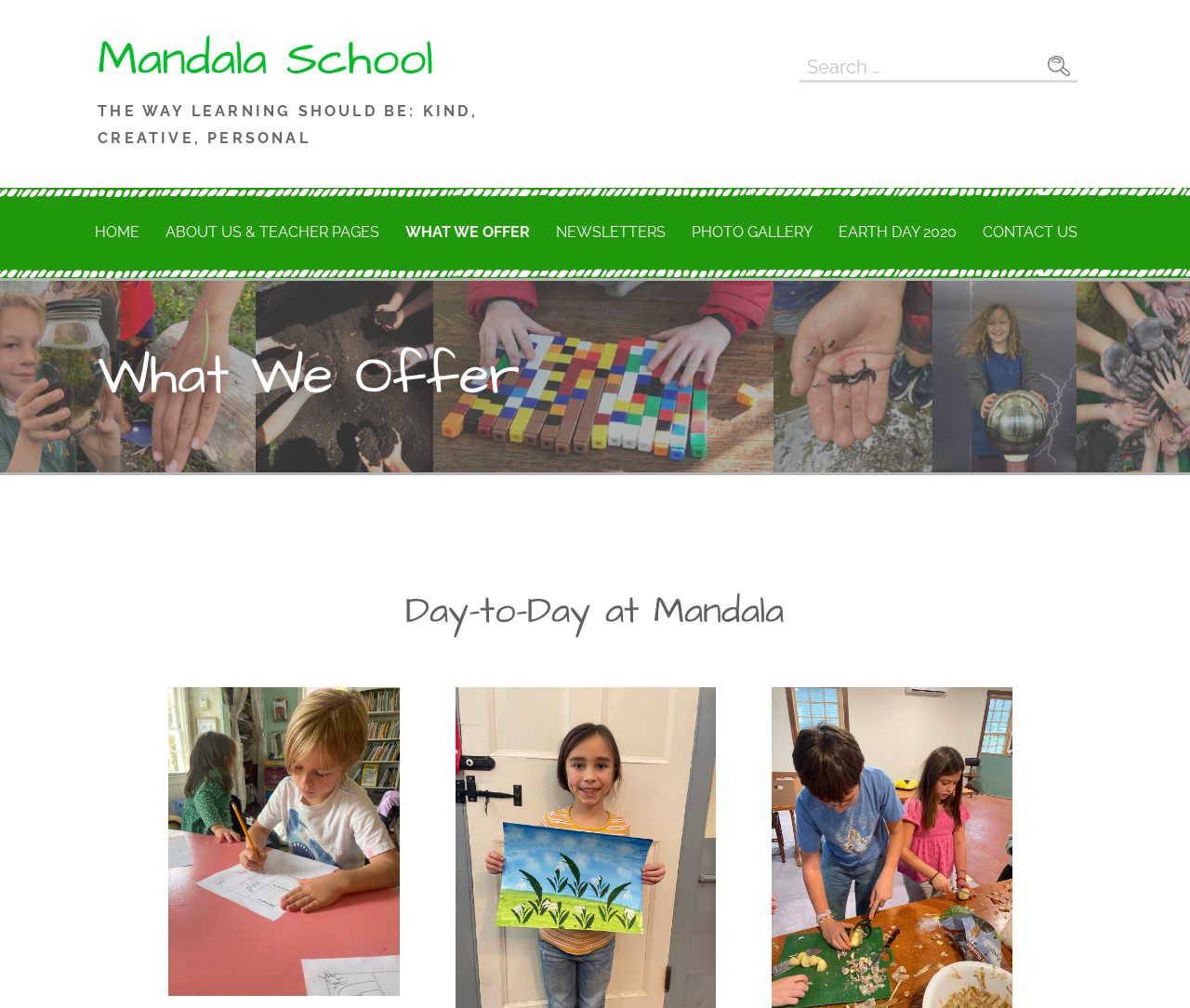Is the search bar located at the top of the page?
Make sure to answer the question with a detailed and comprehensive explanation.

By examining the bounding box coordinates of the search bar and its components, I can determine that it is located at the top of the page, with a y1 value of 0.05, which indicates that it is near the top of the page.